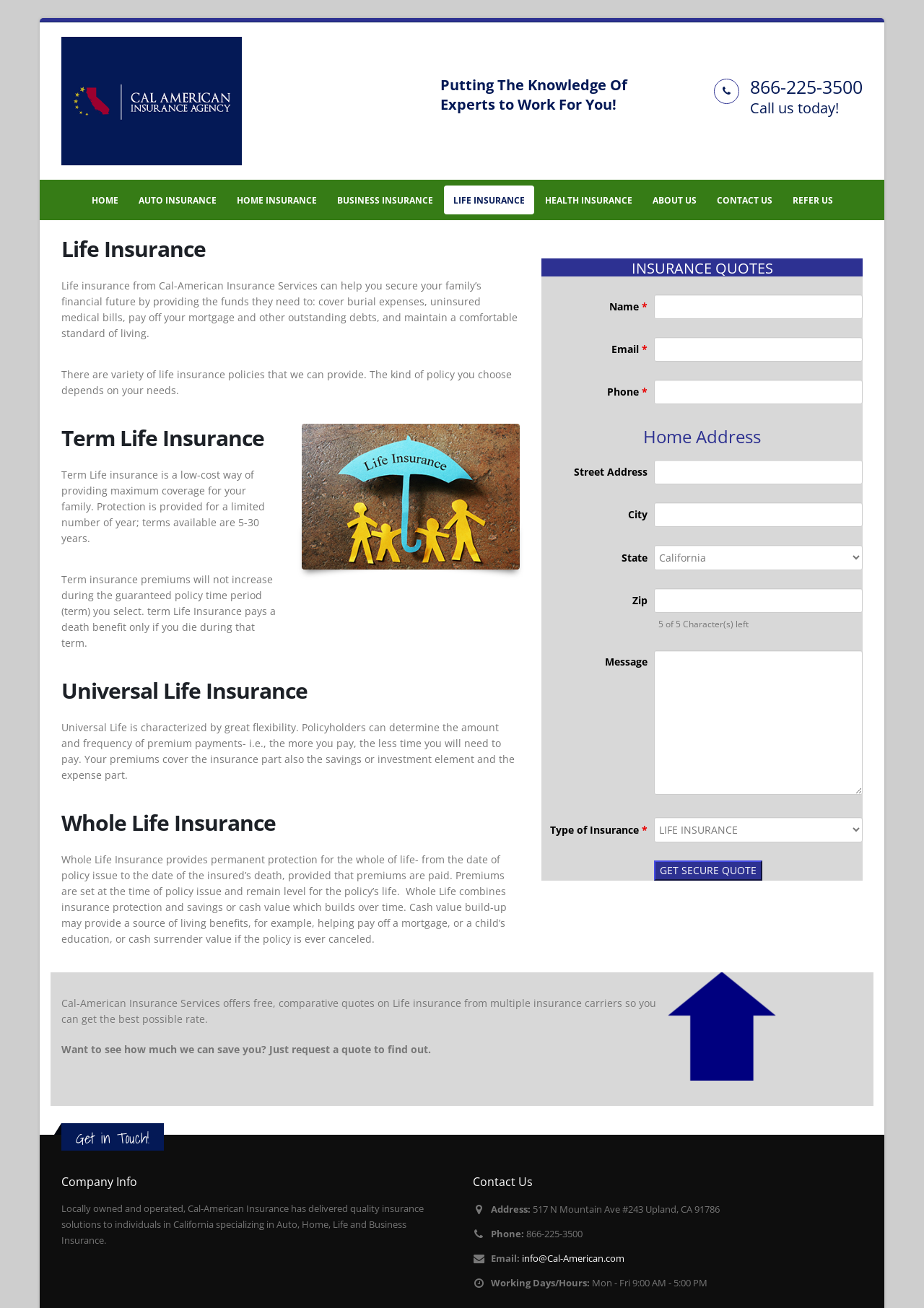Please provide a comprehensive response to the question below by analyzing the image: 
What is the purpose of life insurance according to the webpage?

According to the webpage, the purpose of life insurance is to secure one's family's financial future by providing the funds they need to cover burial expenses, uninsured medical bills, pay off outstanding debts, and maintain a comfortable standard of living.